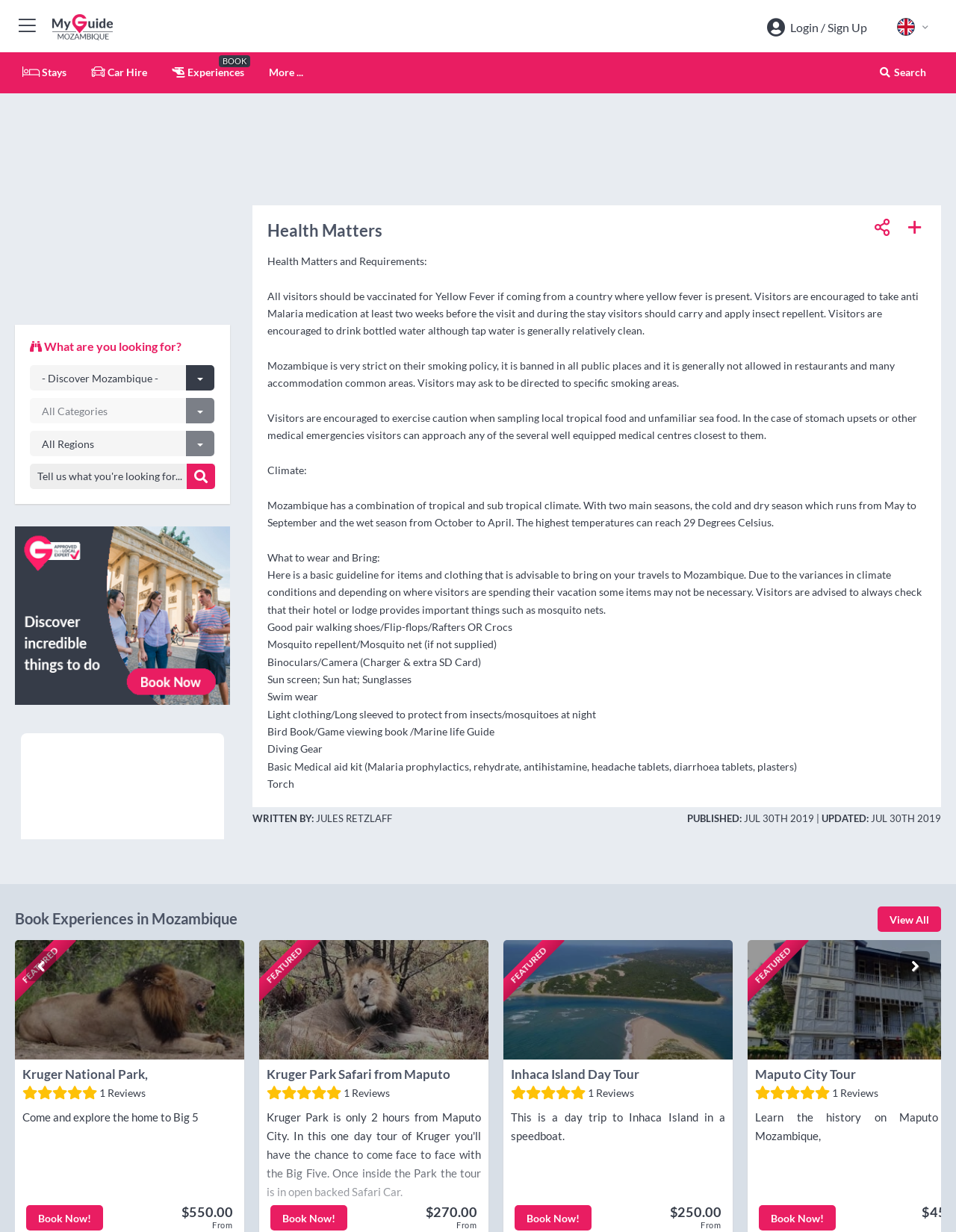Show the bounding box coordinates for the HTML element described as: "parent_node: - Discover Mozambique -".

[0.195, 0.296, 0.224, 0.317]